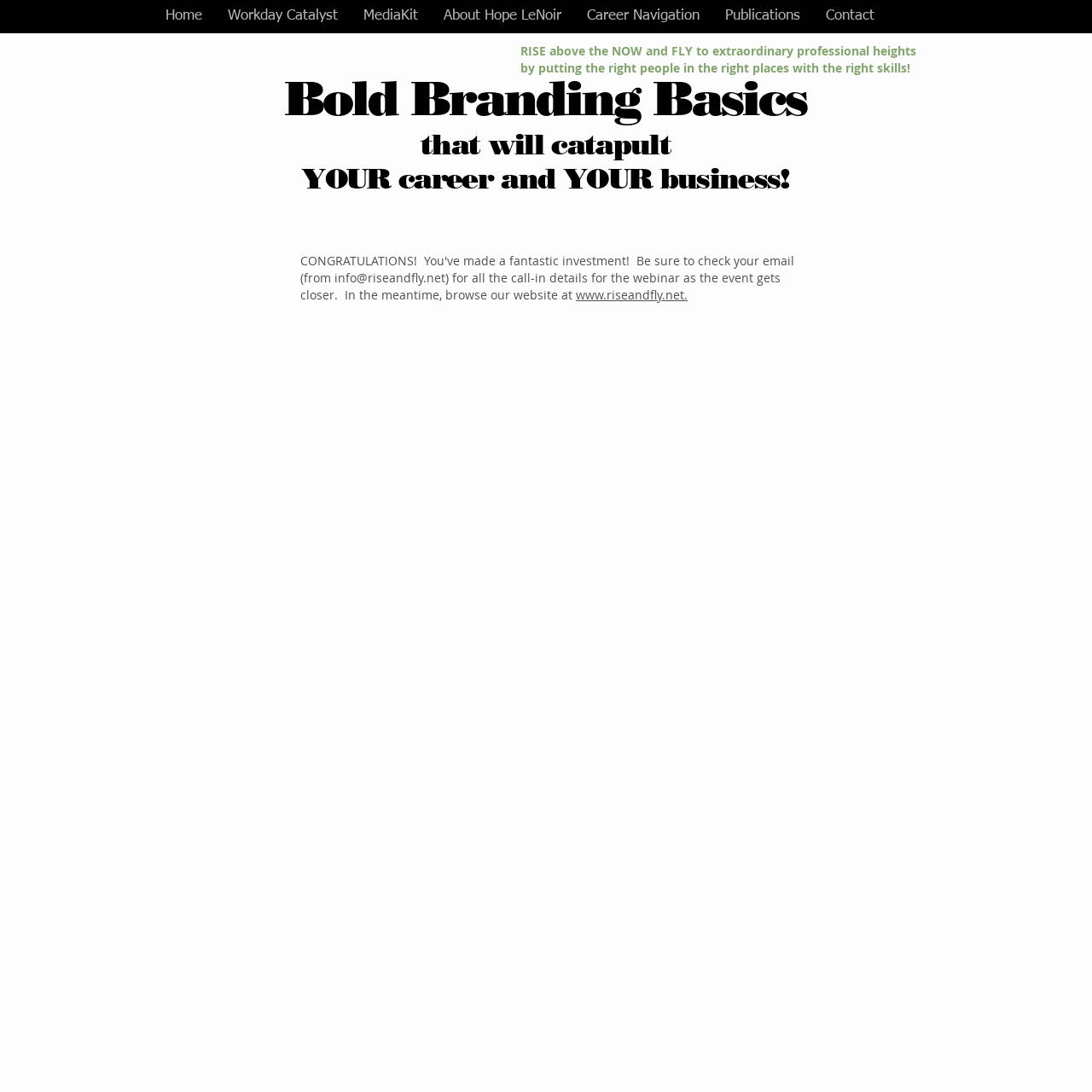Find the bounding box coordinates for the area that must be clicked to perform this action: "Learn about Bold Branding Basics".

[0.148, 0.063, 0.851, 0.116]